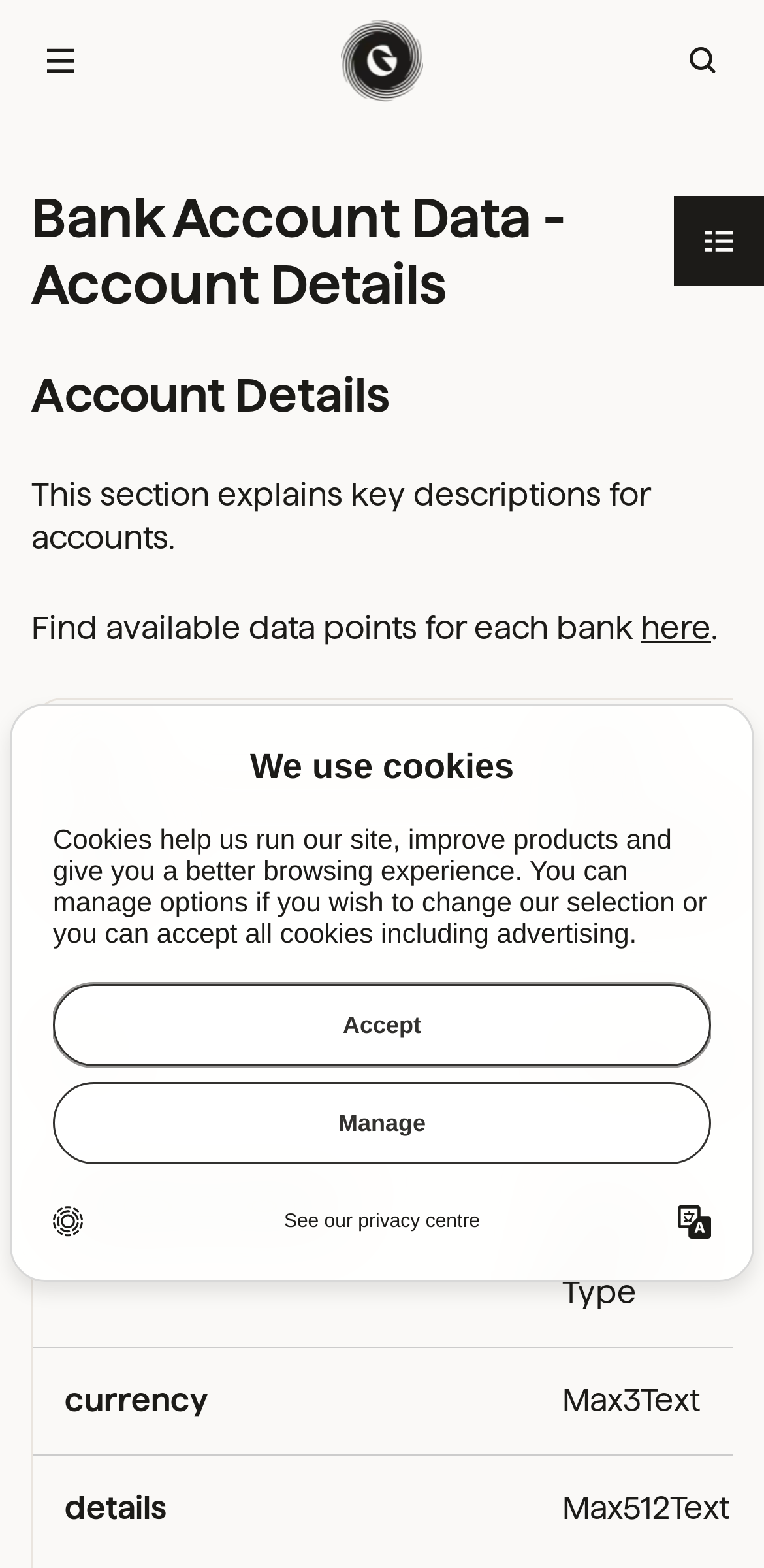Could you identify the text that serves as the heading for this webpage?

Bank Account Data - Account Details